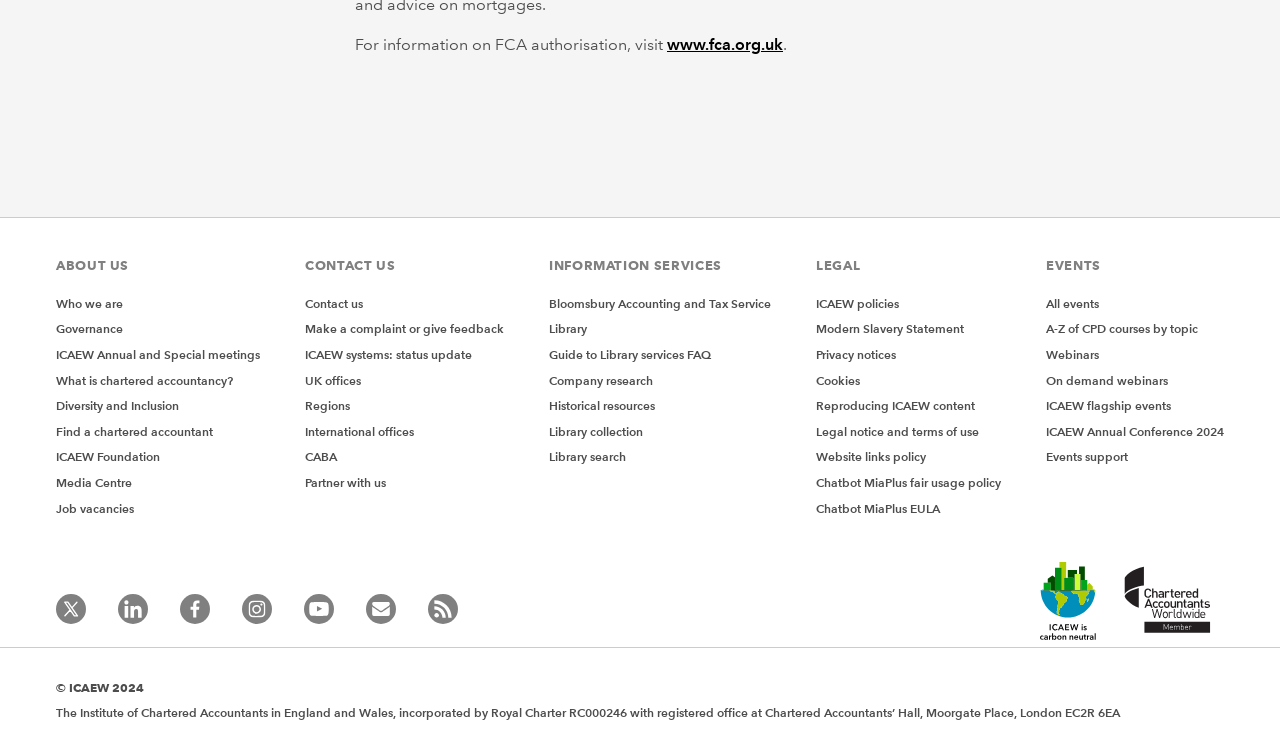Find the bounding box coordinates of the clickable area required to complete the following action: "Search the library".

[0.429, 0.597, 0.489, 0.617]